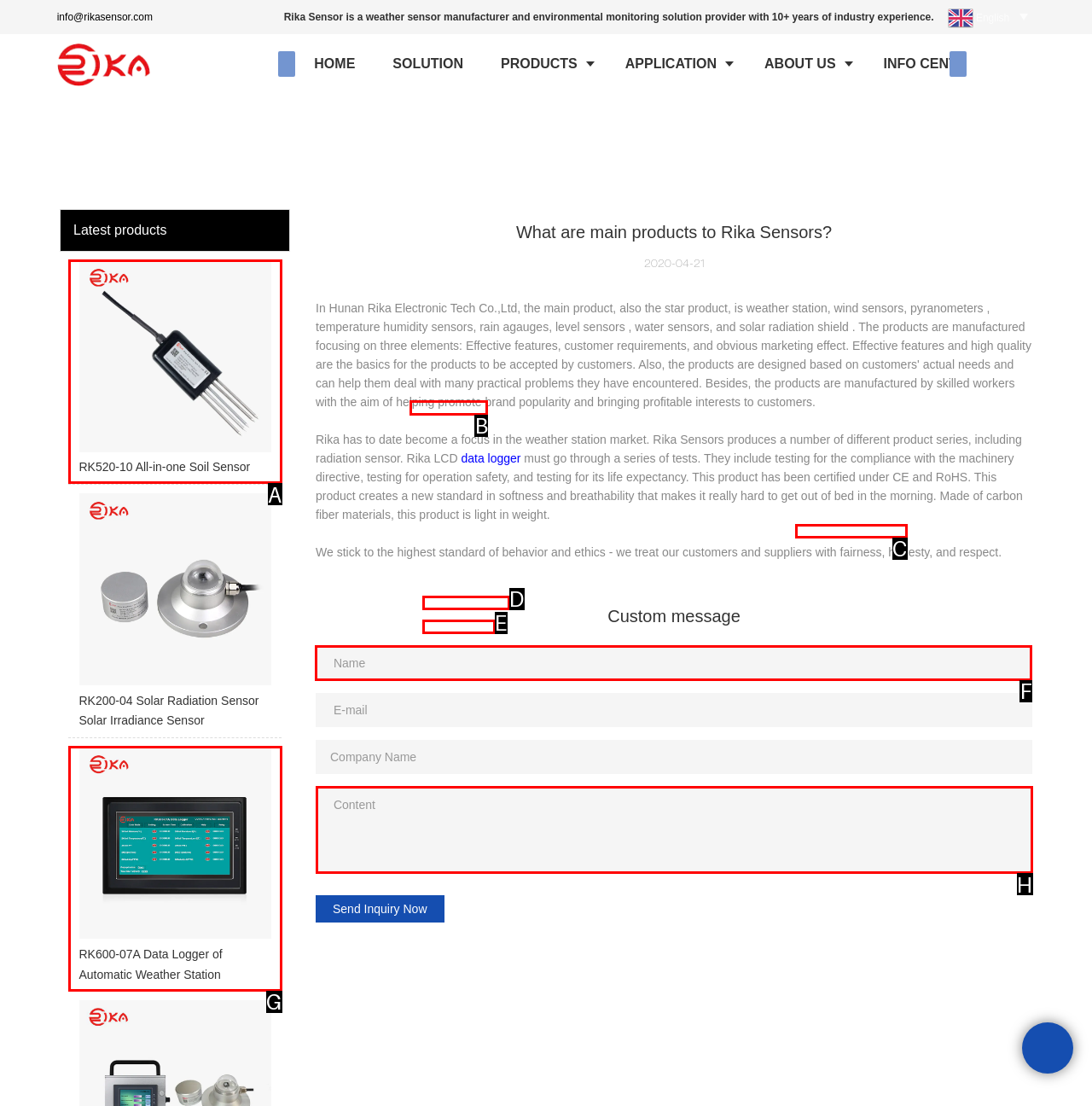Identify the appropriate lettered option to execute the following task: Fill in the 'Name' textbox
Respond with the letter of the selected choice.

F